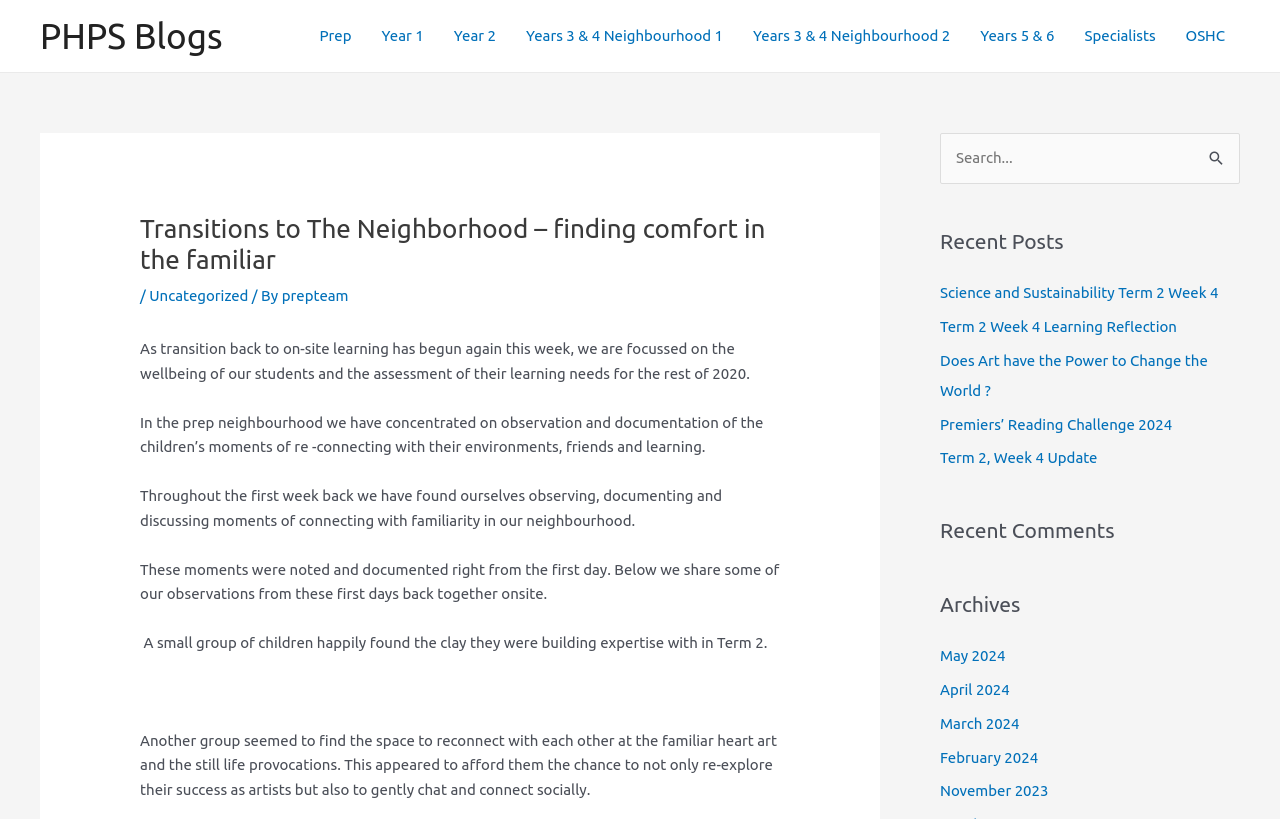Identify the bounding box coordinates of the section that should be clicked to achieve the task described: "Read the 'Transitions to The Neighborhood' article".

[0.109, 0.26, 0.609, 0.375]